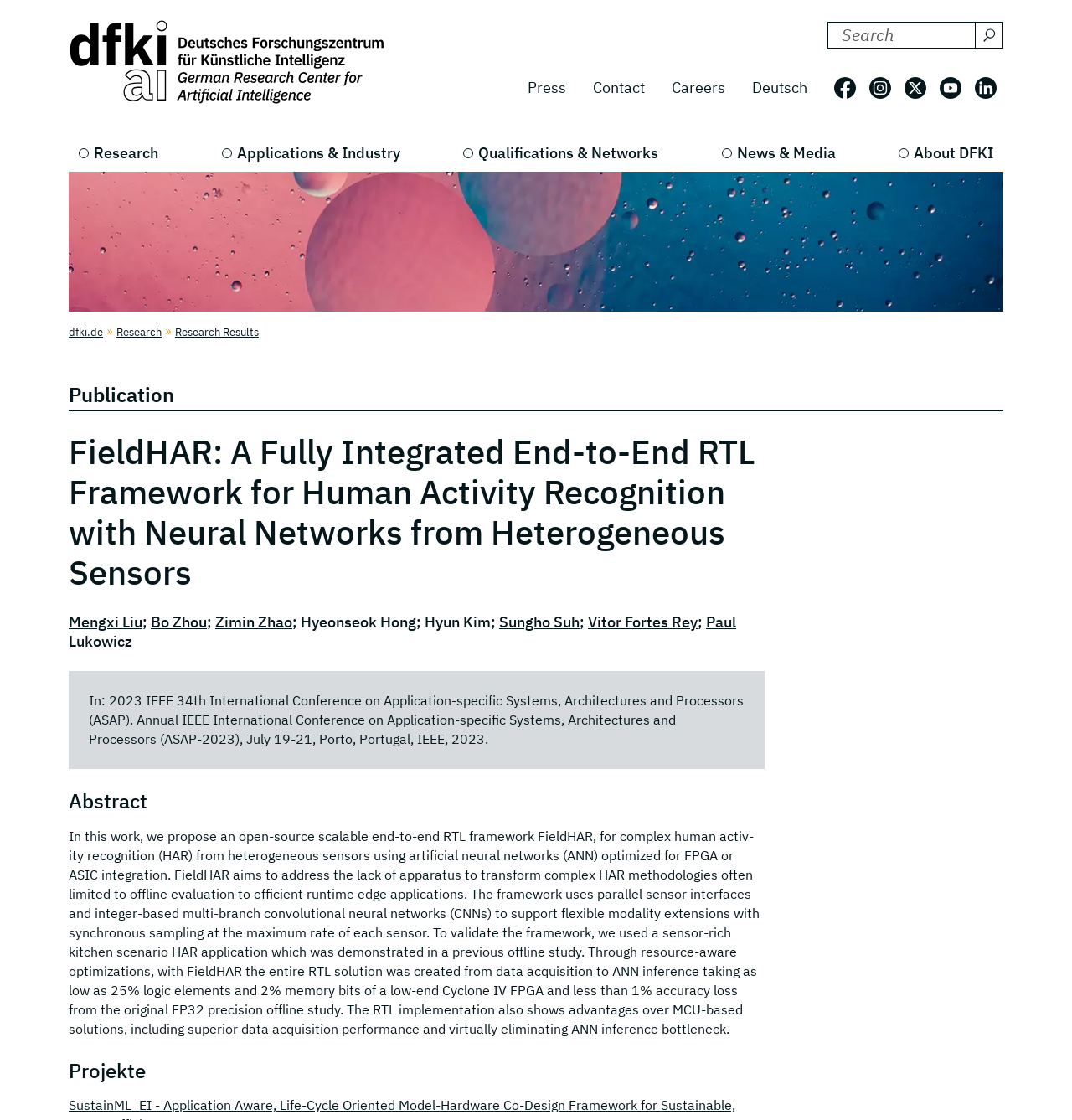Find and specify the bounding box coordinates that correspond to the clickable region for the instruction: "Follow DFKI on Facebook".

[0.778, 0.068, 0.798, 0.088]